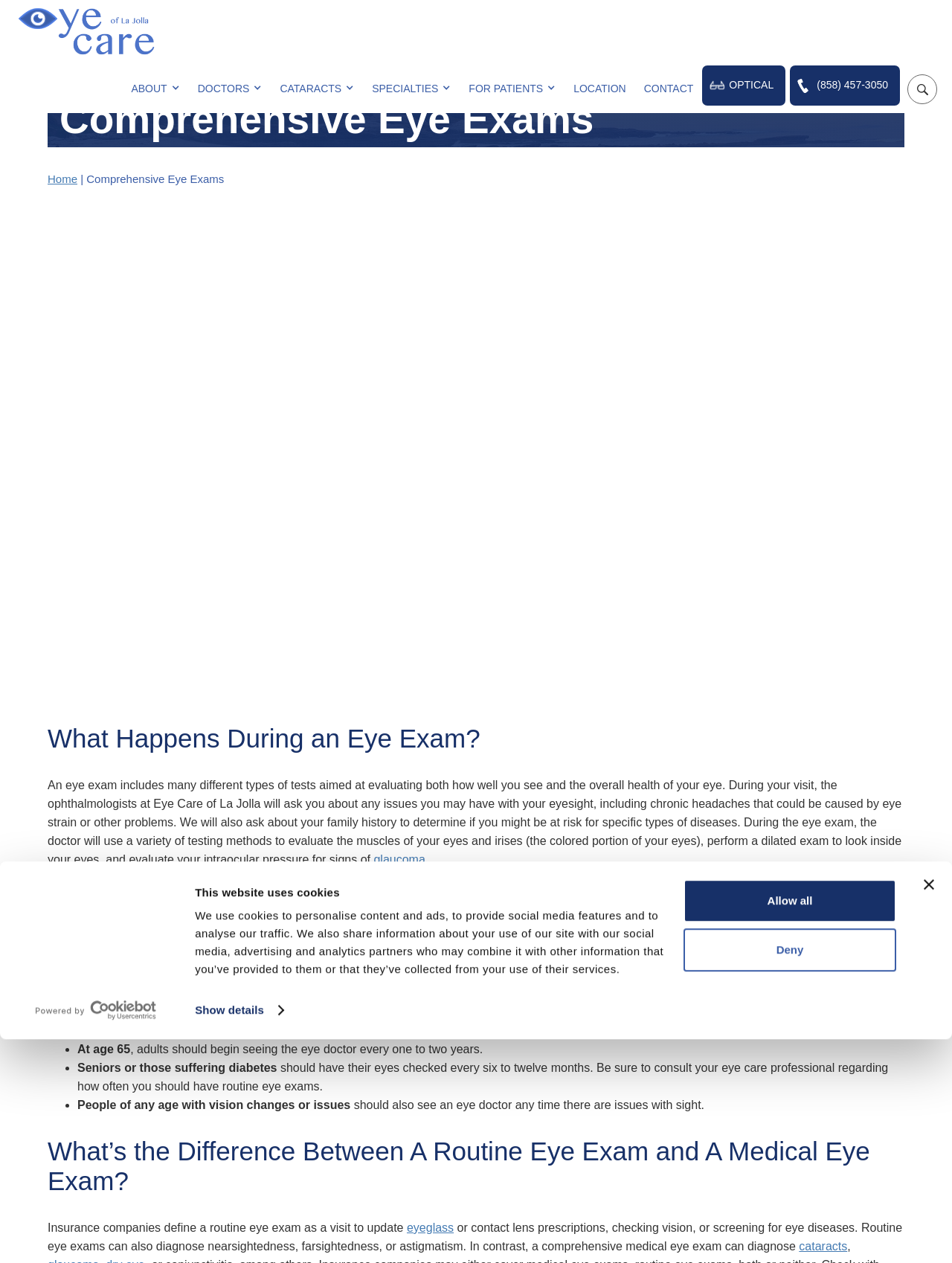Answer the question below using just one word or a short phrase: 
How often should children have their eyes examined?

At six months and three years of age